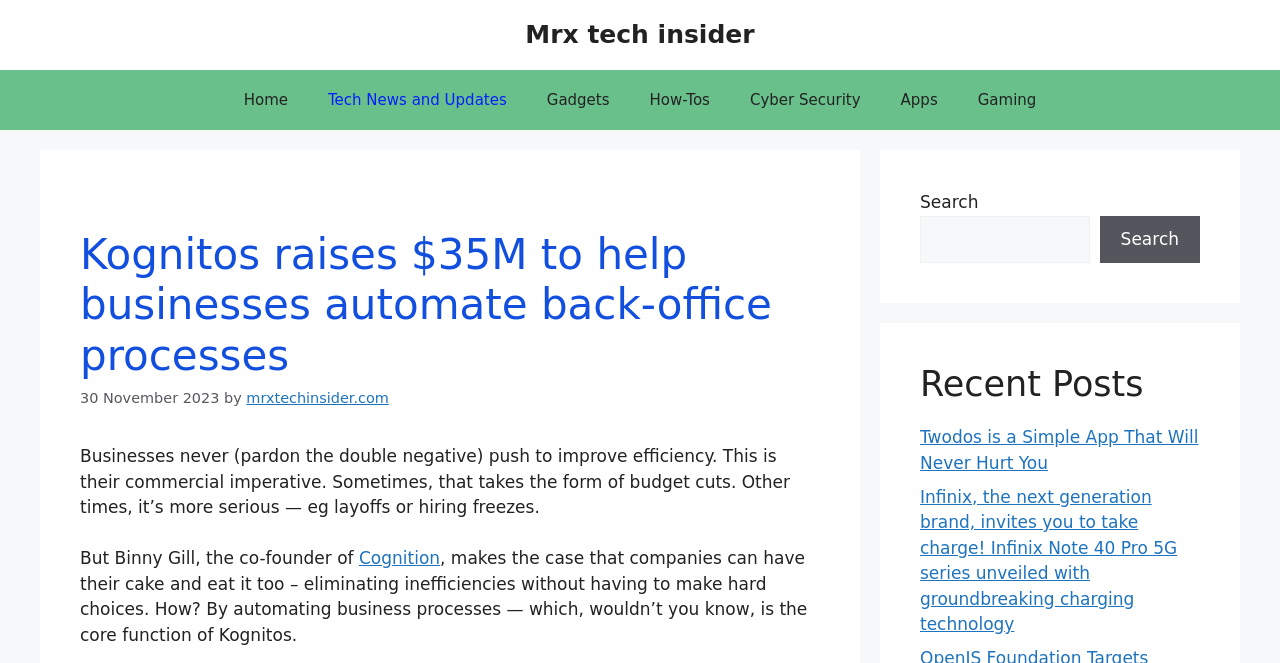Who is the co-founder of Cognition?
Please use the image to provide an in-depth answer to the question.

I found the name of the co-founder by reading the article content, which mentions 'Binny Gill, the co-founder of Cognition'.